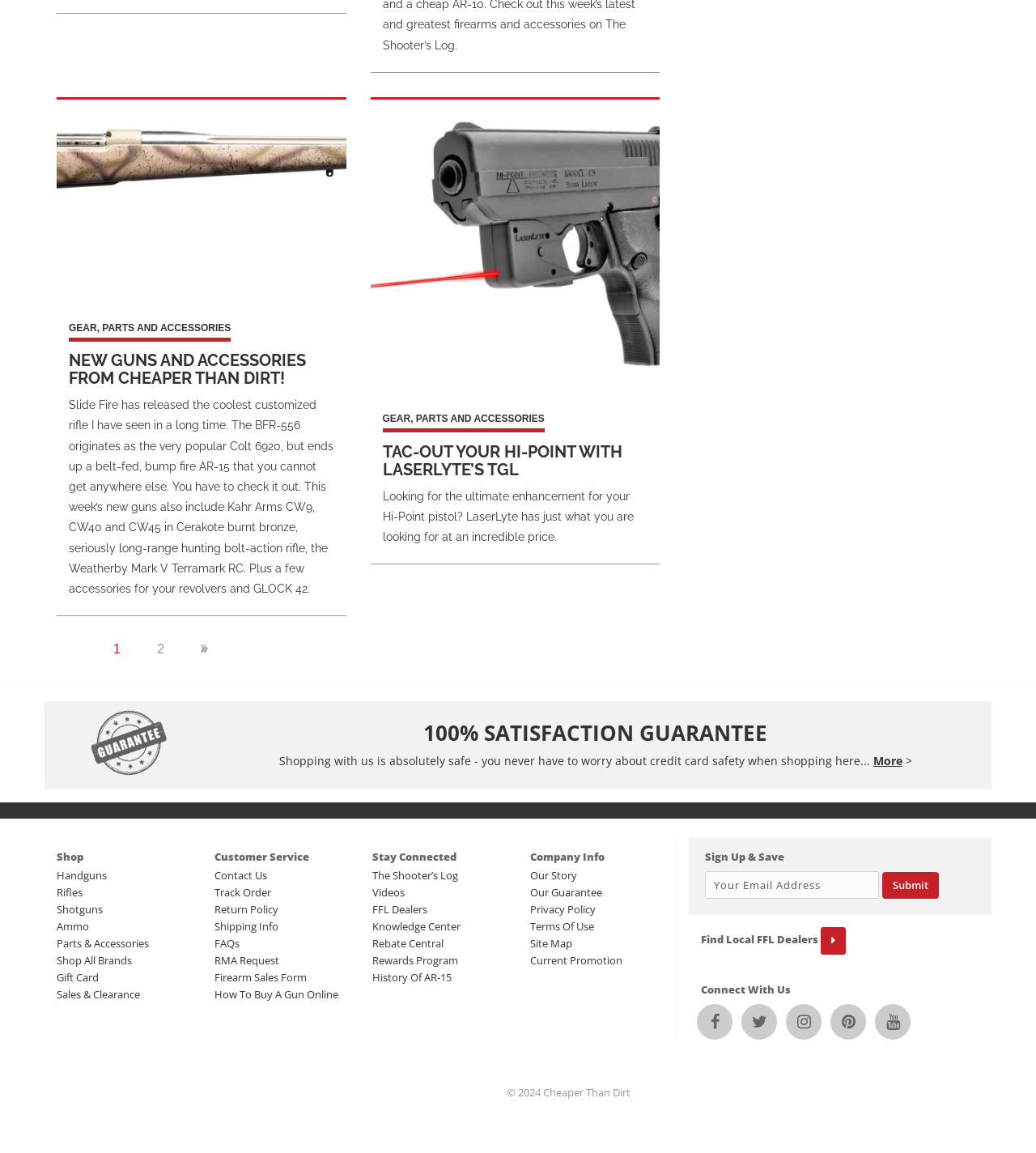Could you determine the bounding box coordinates of the clickable element to complete the instruction: "Browse Handguns"? Provide the coordinates as four float numbers between 0 and 1, i.e., [left, top, right, bottom].

[0.055, 0.753, 0.103, 0.766]